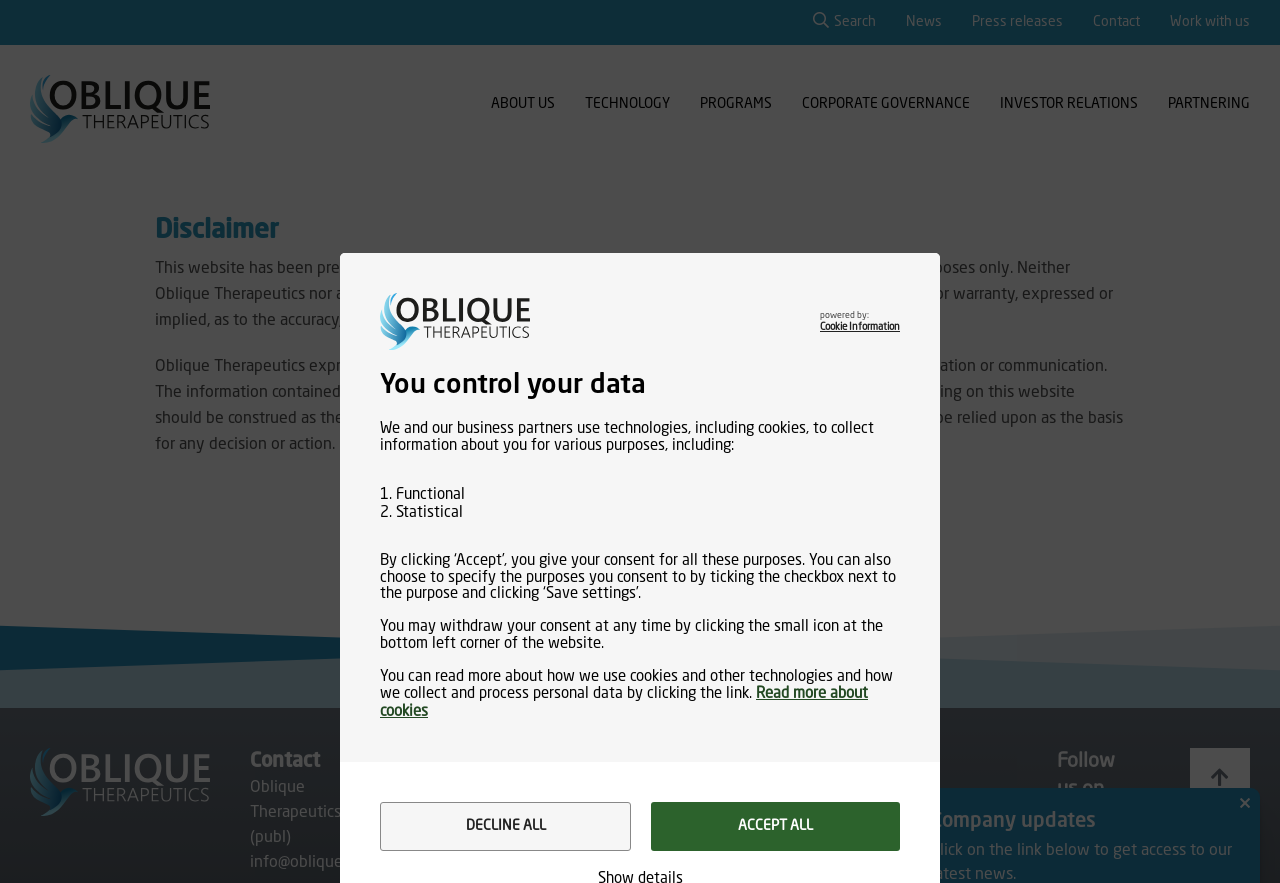How can the consent be withdrawn?
Using the details shown in the screenshot, provide a comprehensive answer to the question.

I found this information in the section about controlling data, where it says 'You may withdraw your consent at any time by clicking the small icon at the bottom left corner of the website.'